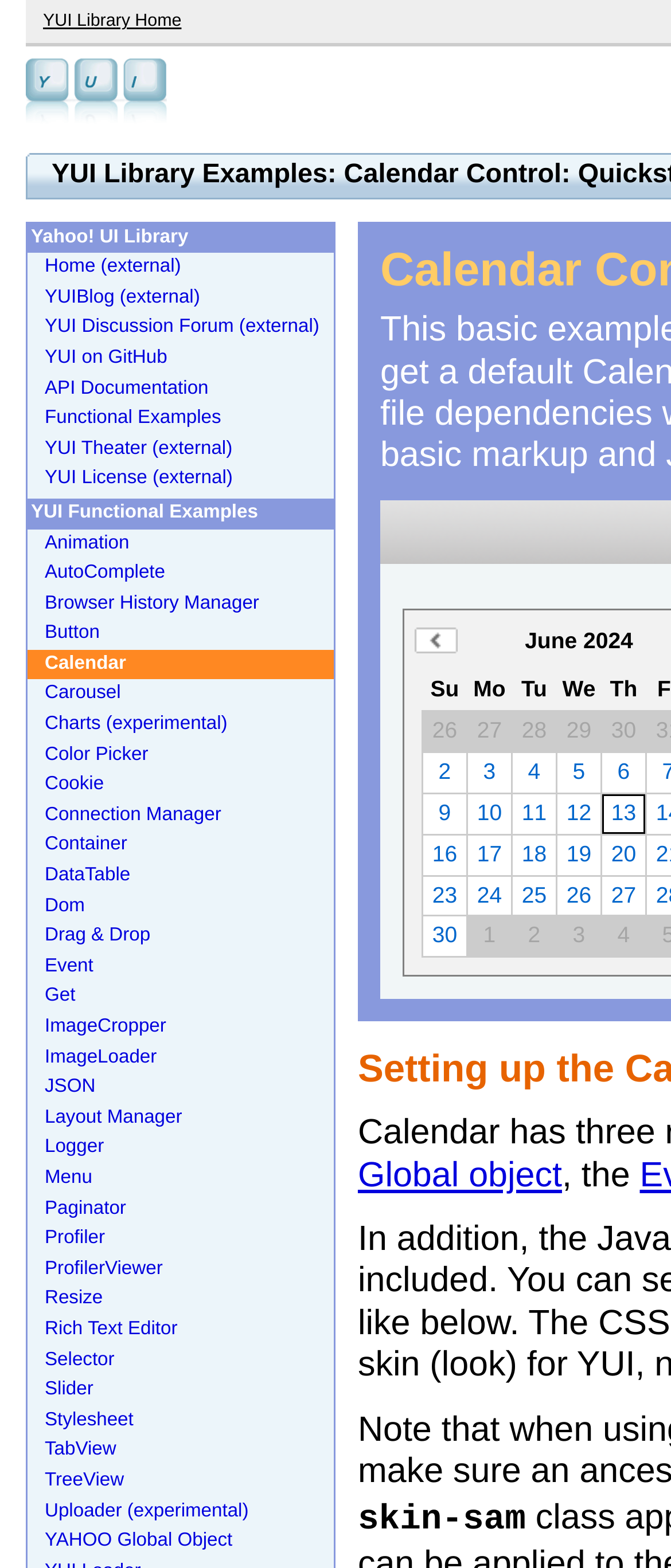Please provide a one-word or phrase answer to the question: 
What is the text of the static text element above the calendar?

Yahoo! UI Library